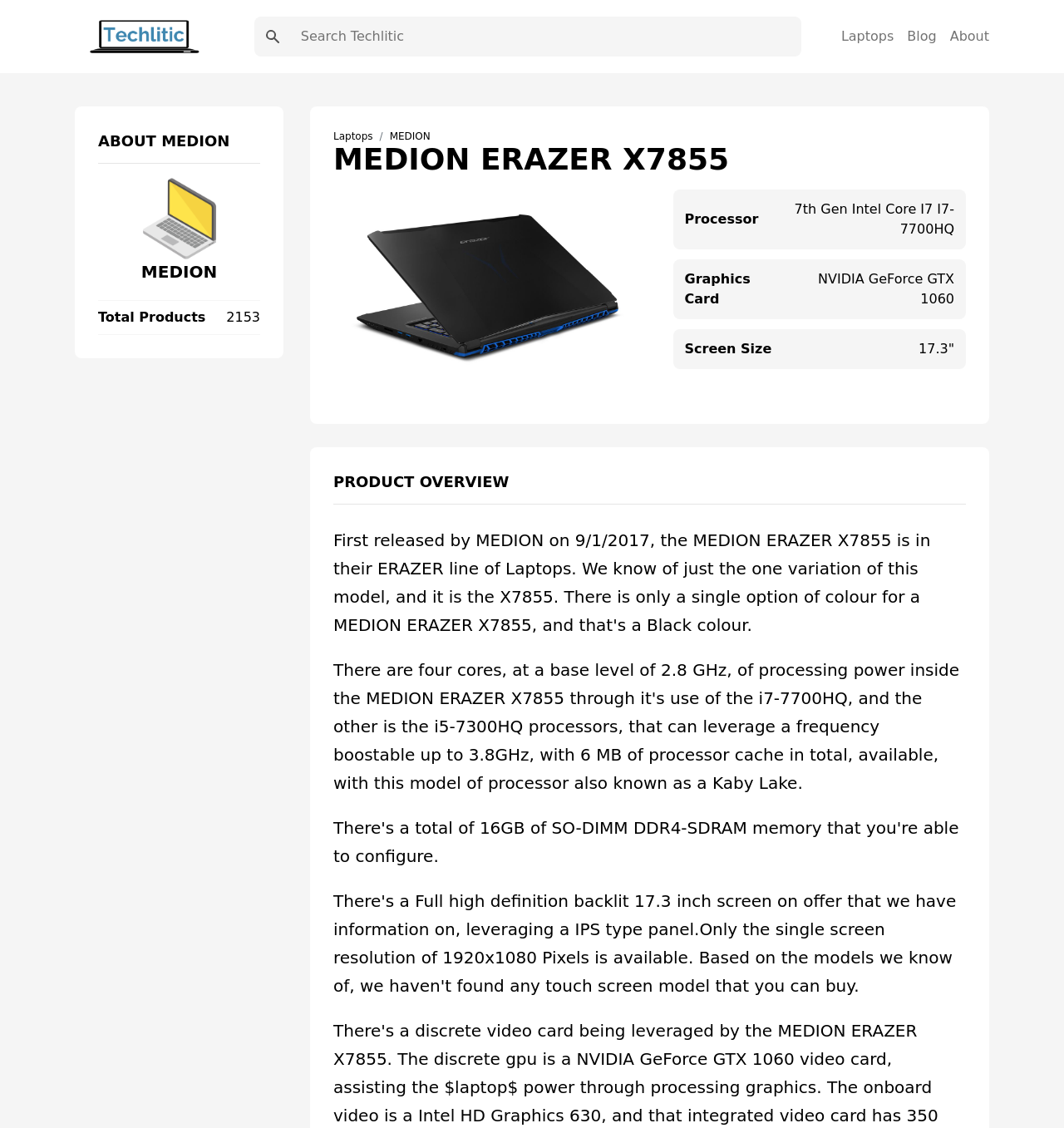How many products are listed on the webpage? Based on the screenshot, please respond with a single word or phrase.

2153